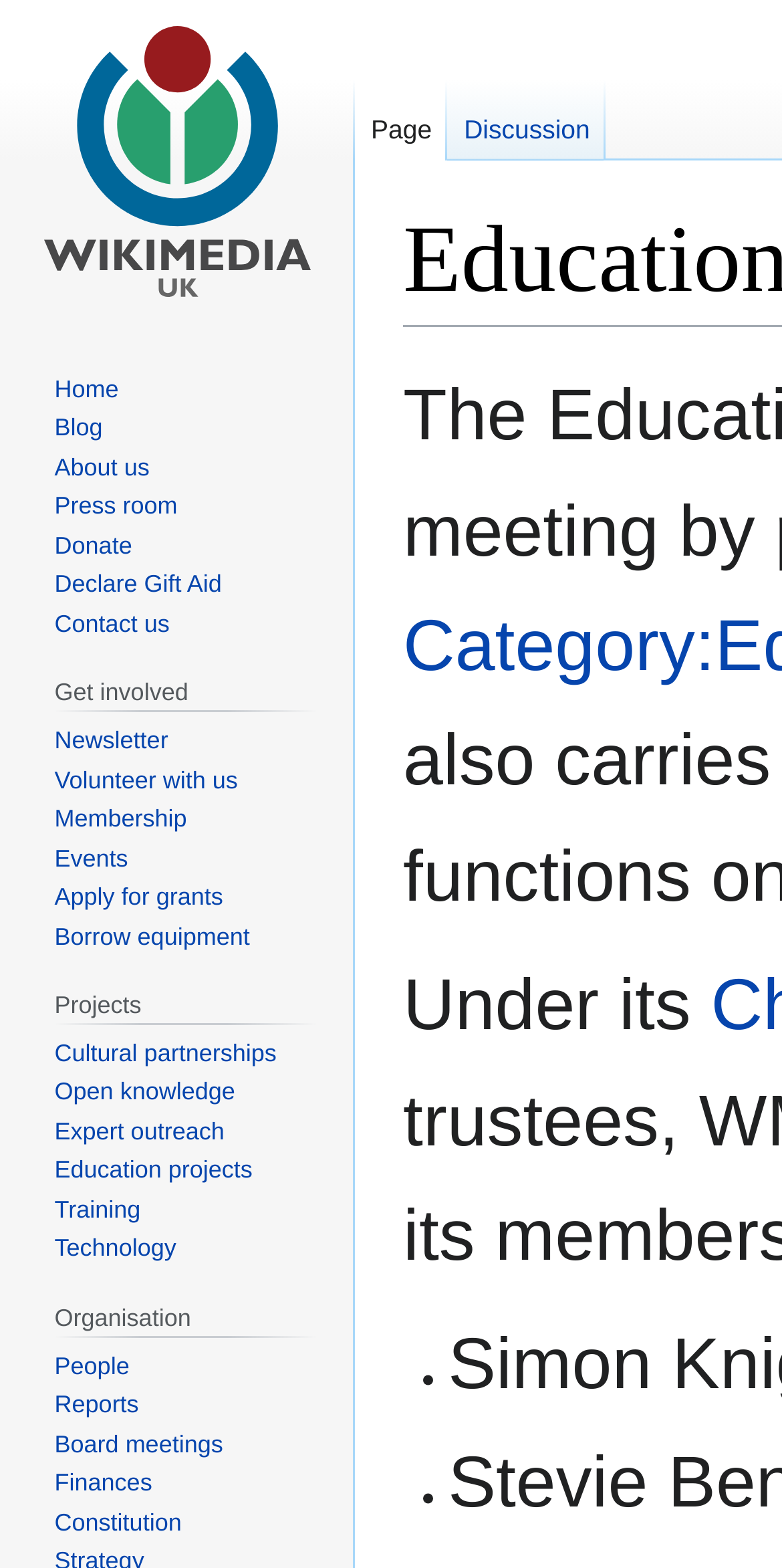How many navigation sections are there?
Look at the screenshot and give a one-word or phrase answer.

3